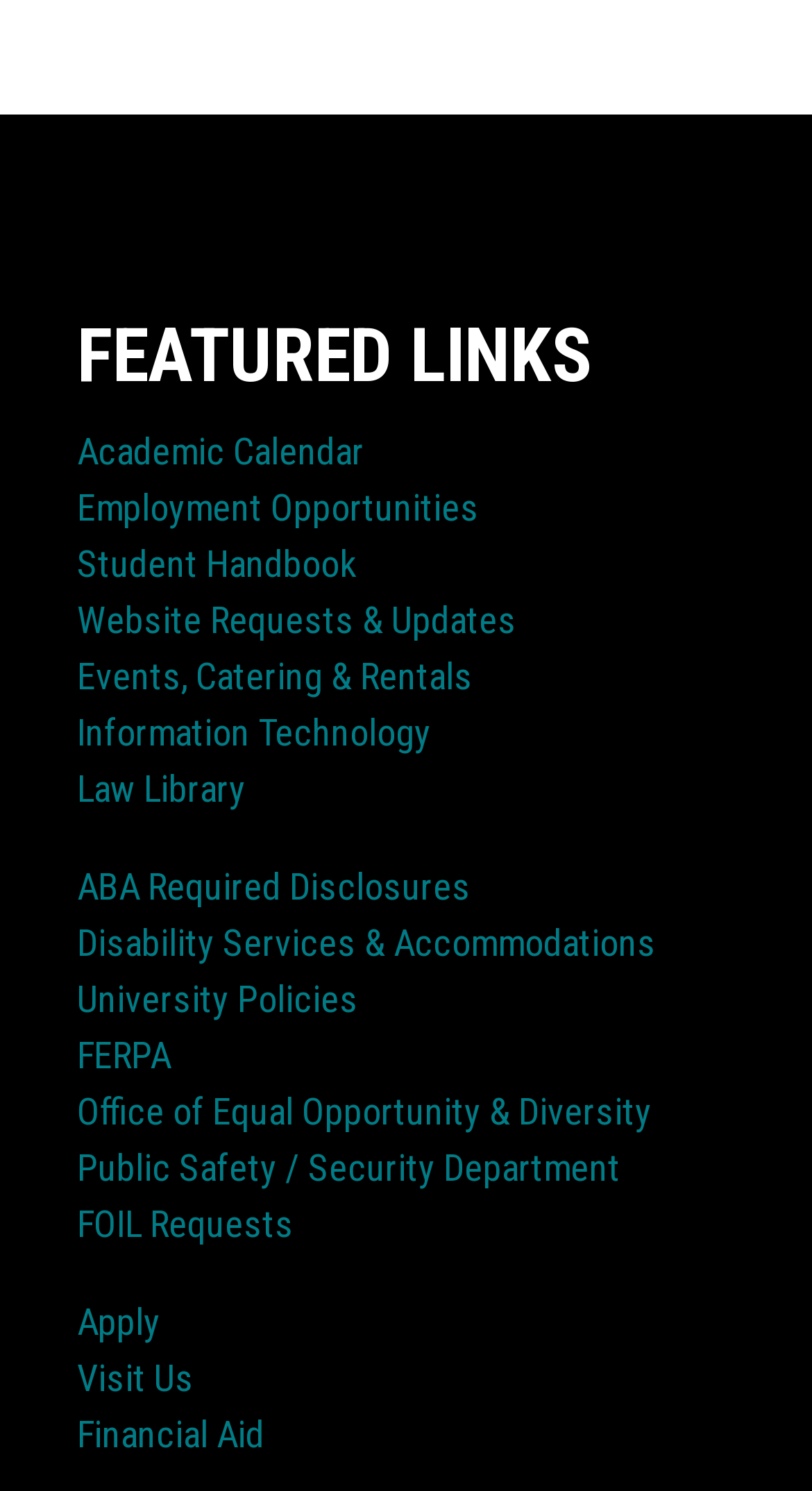Respond concisely with one word or phrase to the following query:
What is the heading above Footer 1?

FEATURED LINKS